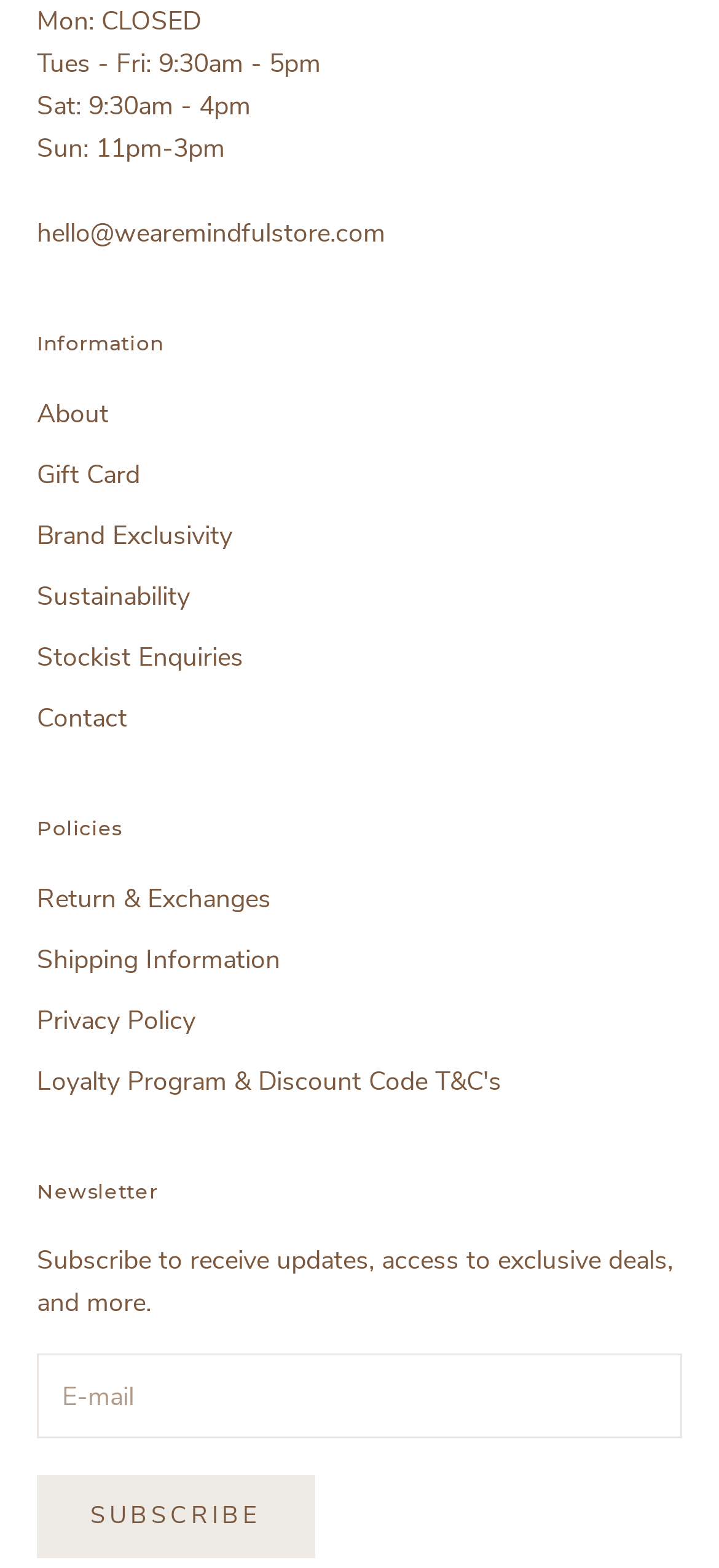Identify the bounding box coordinates of the section that should be clicked to achieve the task described: "Contact us".

[0.051, 0.447, 0.177, 0.469]